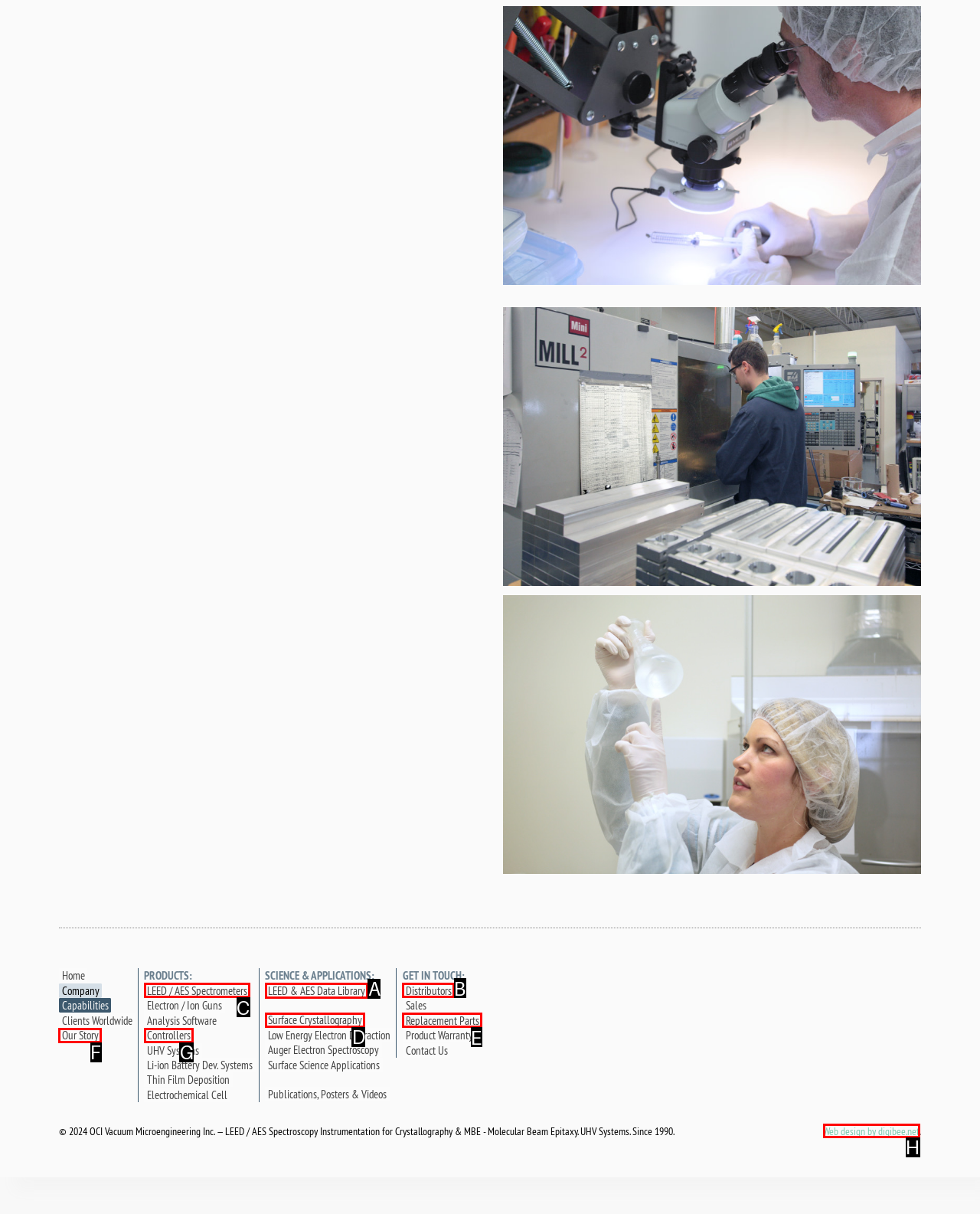Select the correct UI element to click for this task: View LEED / AES Spectrometers products.
Answer using the letter from the provided options.

C